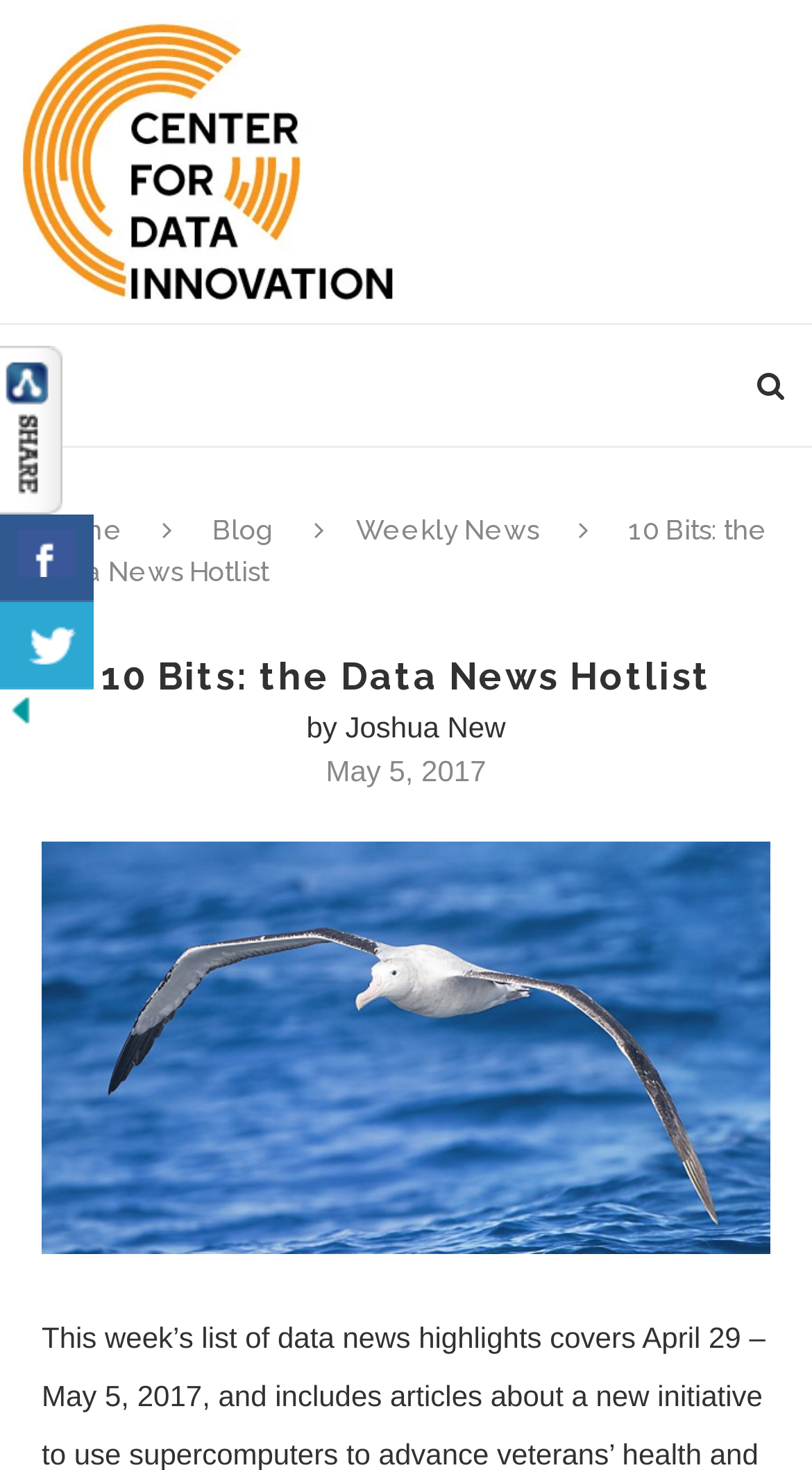Predict the bounding box of the UI element based on this description: "title="Hide Buttons"".

[0.0, 0.469, 0.051, 0.492]